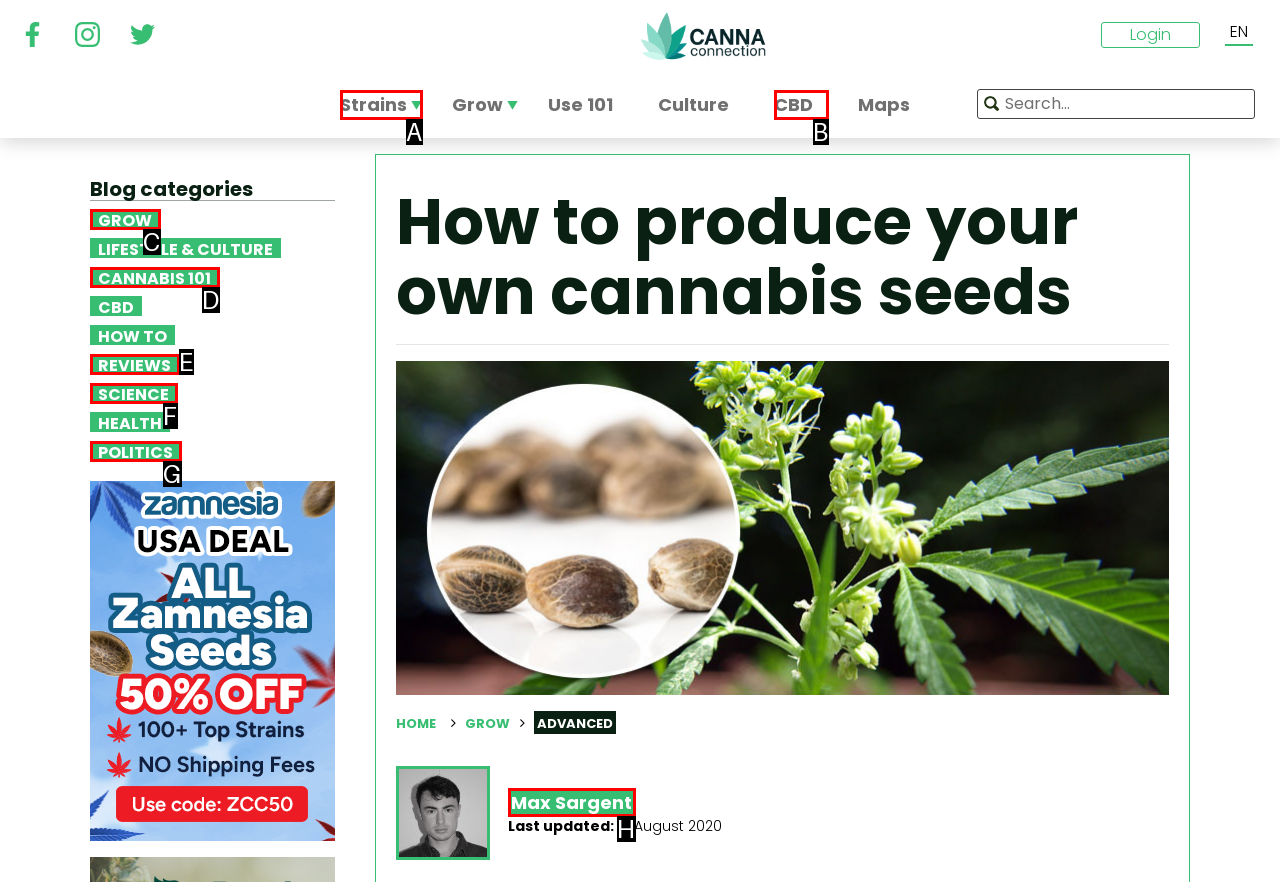Based on the element description: Reviews, choose the best matching option. Provide the letter of the option directly.

E